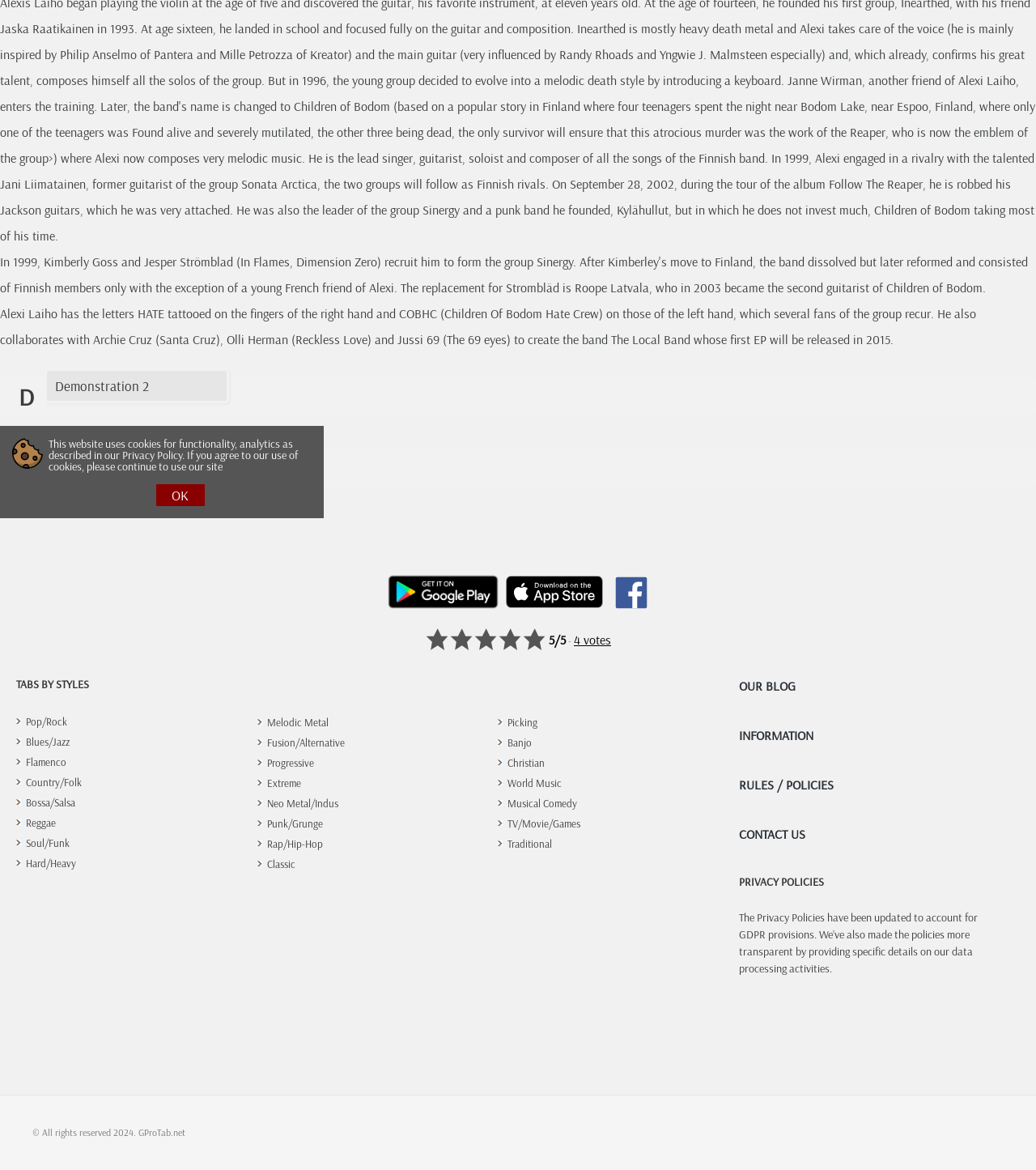Using the description: "Musical Comedy", identify the bounding box of the corresponding UI element in the screenshot.

[0.481, 0.678, 0.557, 0.696]